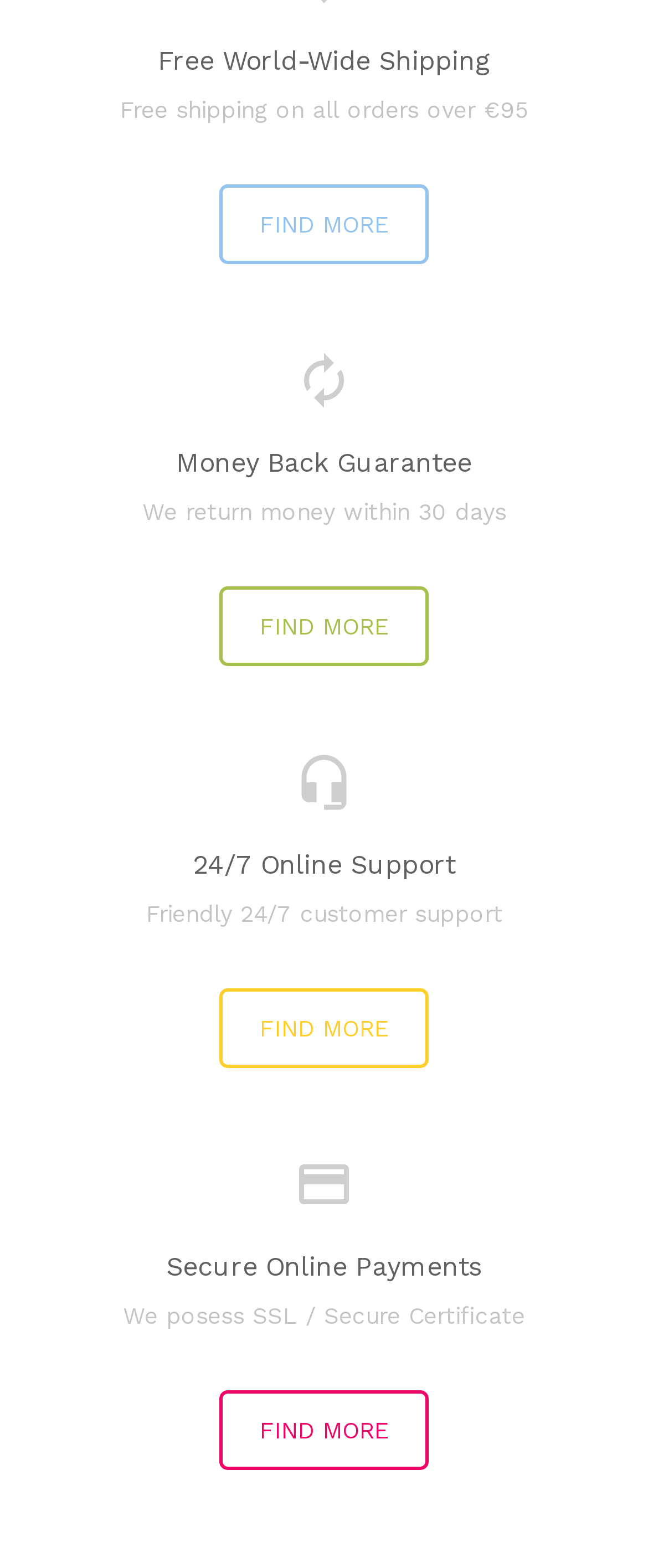How many 'FIND MORE' links are present on the webpage?
Offer a detailed and exhaustive answer to the question.

The webpage has four 'FIND MORE' links, each corresponding to a different heading: 'Free World-Wide Shipping', 'Money Back Guarantee', '24/7 Online Support', and 'Secure Online Payments'.